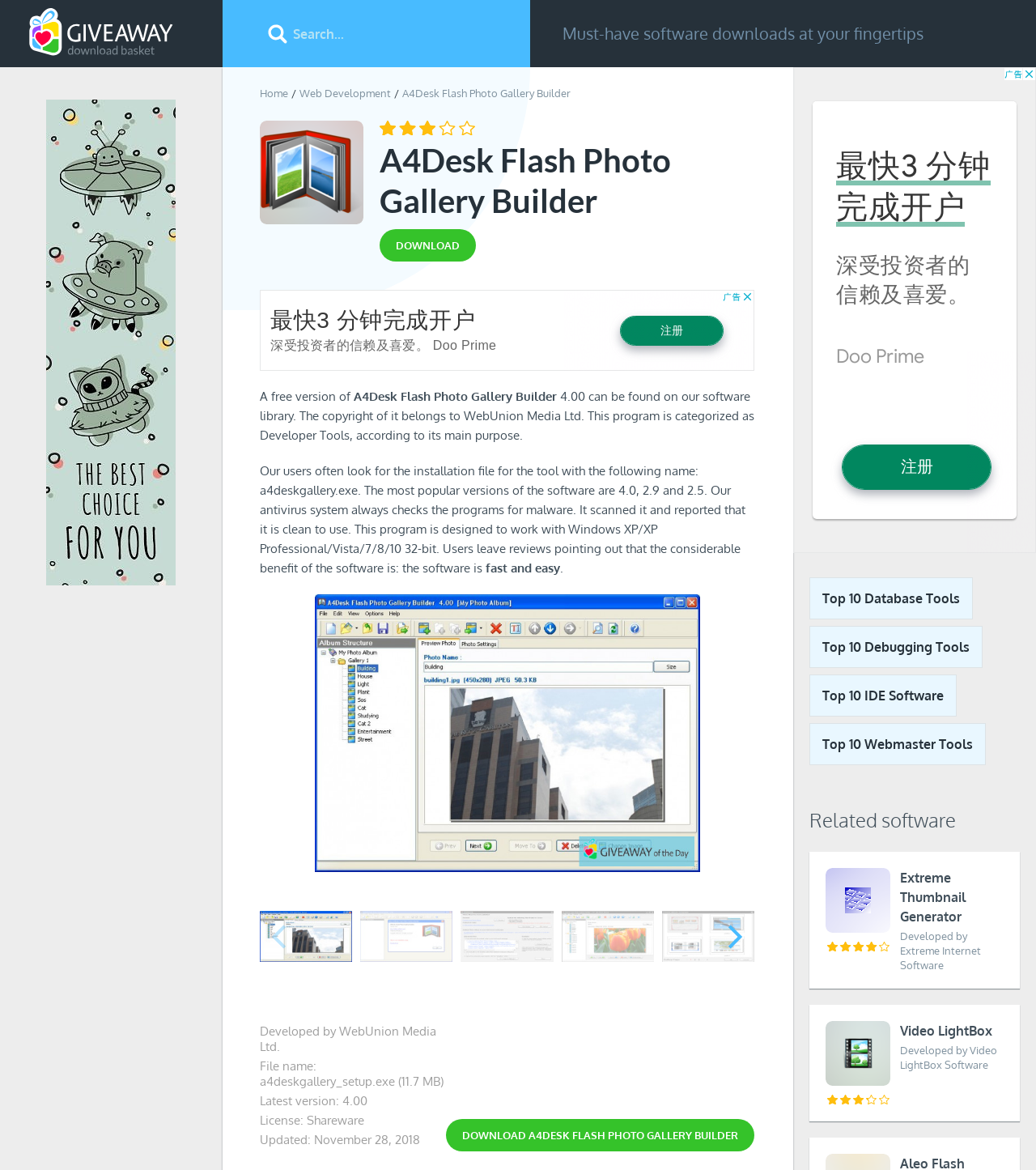Illustrate the webpage with a detailed description.

The webpage is primarily focused on promoting the software "A4Desk Flash Photo Gallery Builder" and providing information about its features and download options. 

At the top left corner, there is a link to "Software and Games for Windows" and a search bar with a placeholder text "Search...". Next to the search bar, there is a button with no text. 

On the top right side, there is a heading that reads "Must-have software downloads at your fingertips". Below this heading, there are links to "Home" and "Web Development". 

The main content of the webpage is divided into two sections. The left section contains information about the software, including its name, a brief description, and details about the free version. There is also a "DOWNLOAD" link in this section. 

Below the software information, there is an advertisement iframe. 

The right section of the main content contains a list of links to related software, including "Top 10 Database Tools", "Top 10 Debugging Tools", and others. There is also a heading that reads "Related software" above this list. 

At the bottom of the webpage, there are several buttons and links, including "Next slide" and "Previous slide" buttons, and a "DOWNLOAD A4DESK FLASH PHOTO GALLERY BUILDER" link. There is also some information about the software, including its file name, latest version, license, and update date.